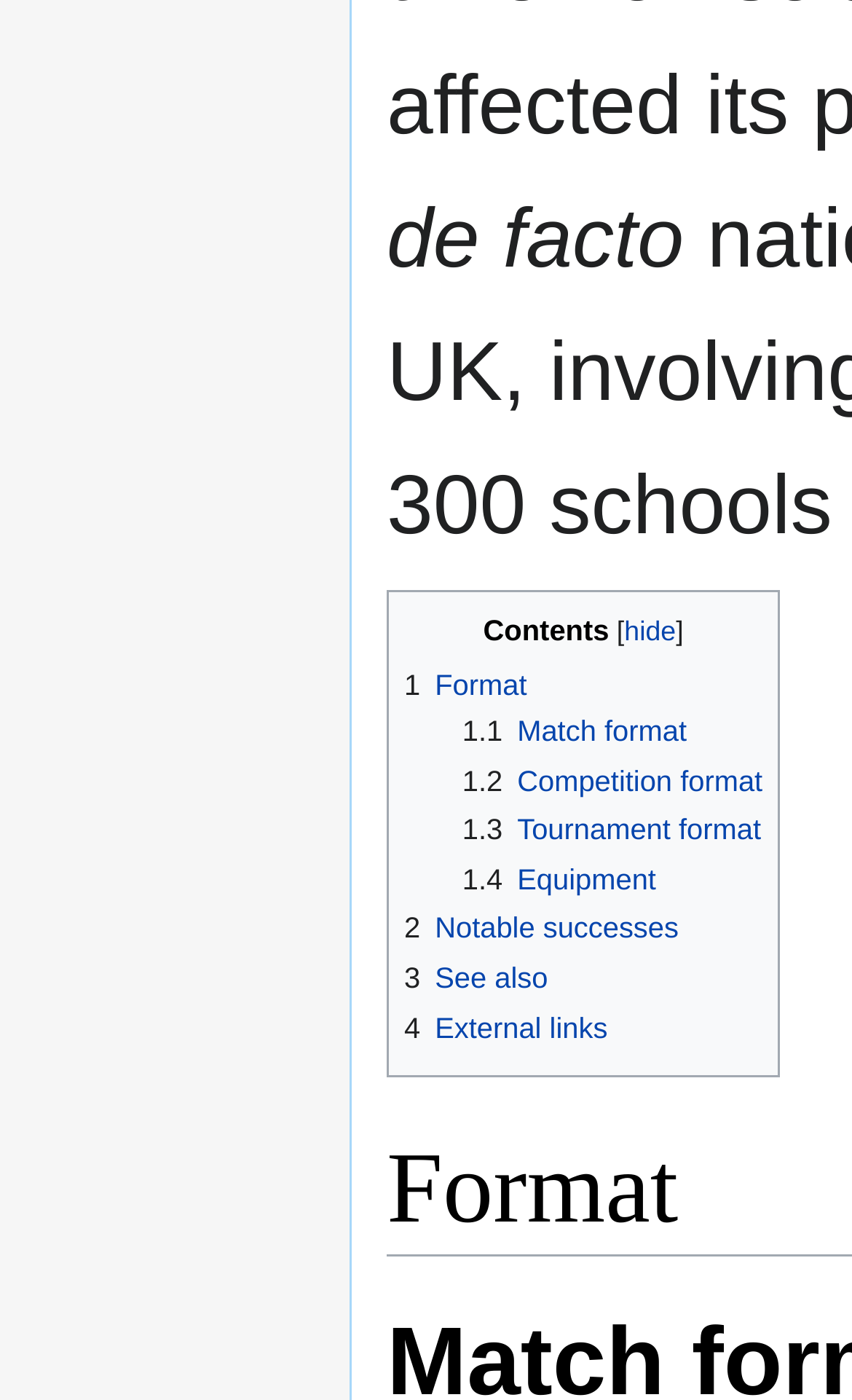Identify the bounding box coordinates for the UI element described as follows: "1.4 Equipment". Ensure the coordinates are four float numbers between 0 and 1, formatted as [left, top, right, bottom].

[0.543, 0.616, 0.77, 0.64]